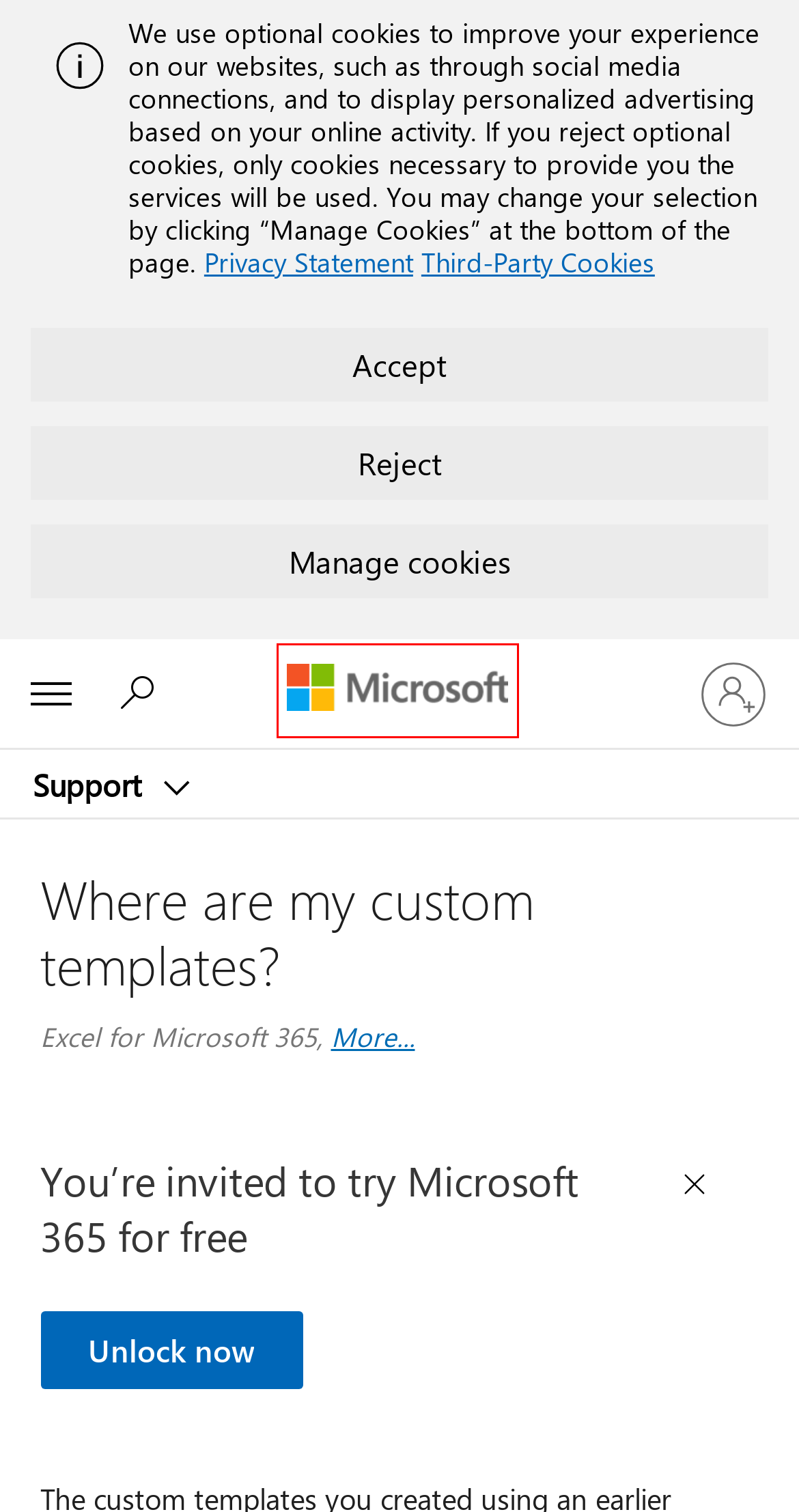You’re provided with a screenshot of a webpage that has a red bounding box around an element. Choose the best matching webpage description for the new page after clicking the element in the red box. The options are:
A. Computers and Laptops for Schools | Microsoft Education
B. Redirecting
C. Business Applications | Microsoft Dynamics 365
D. Trademark and Brand Guidelines | Microsoft Legal
E. Free templates for social media, documents & designs | Microsoft Create
F. Your request has been blocked. This could be
                        due to several reasons.
G. Accessibility Technology & Tools | Microsoft Accessibility
H. Microsoft.com Site Map

F